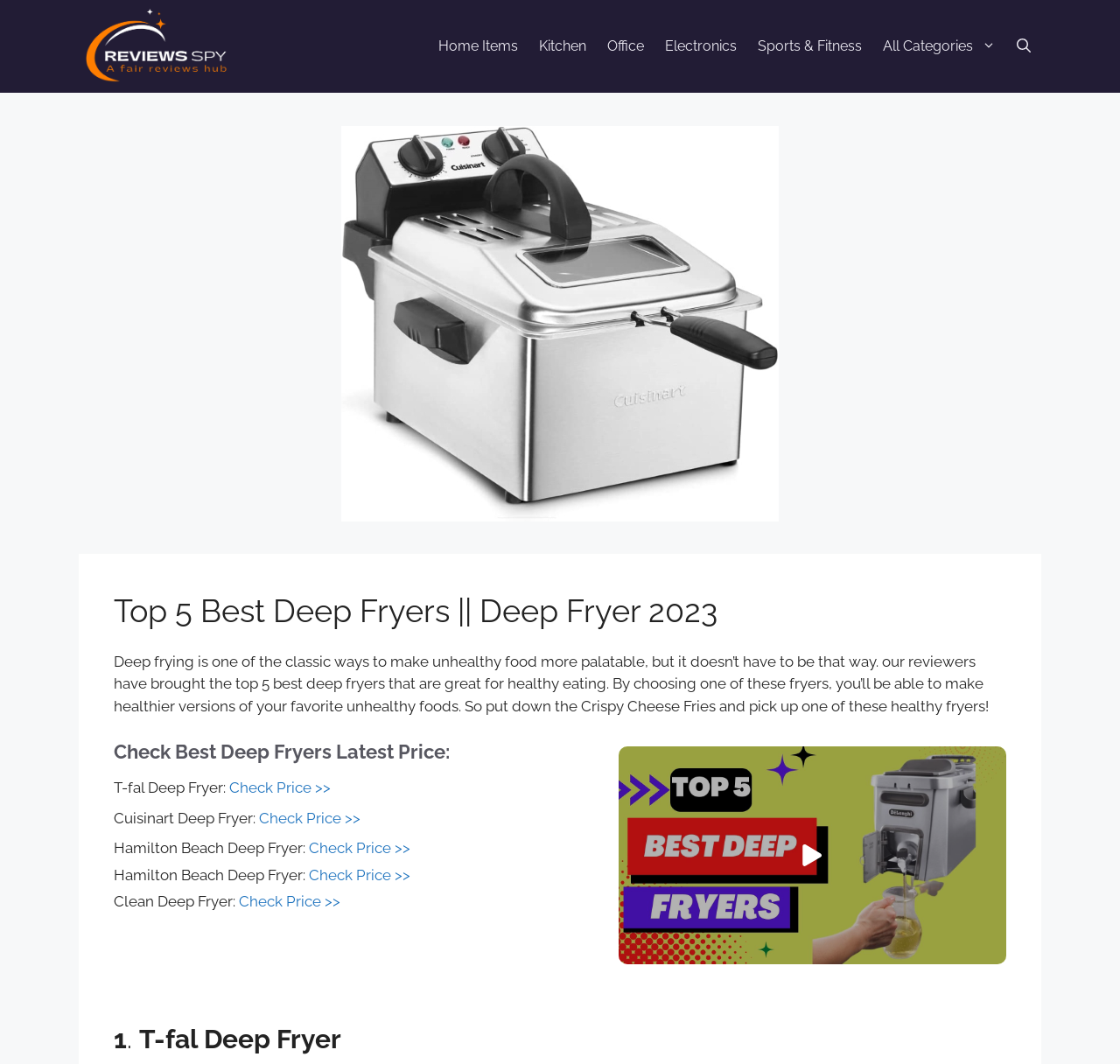What can be done with the deep fryers reviewed on this webpage?
From the details in the image, answer the question comprehensively.

The deep fryers reviewed on this webpage can be used to make healthier versions of favorite foods. The webpage suggests that by choosing one of these fryers, users will be able to make healthier versions of their favorite unhealthy foods.